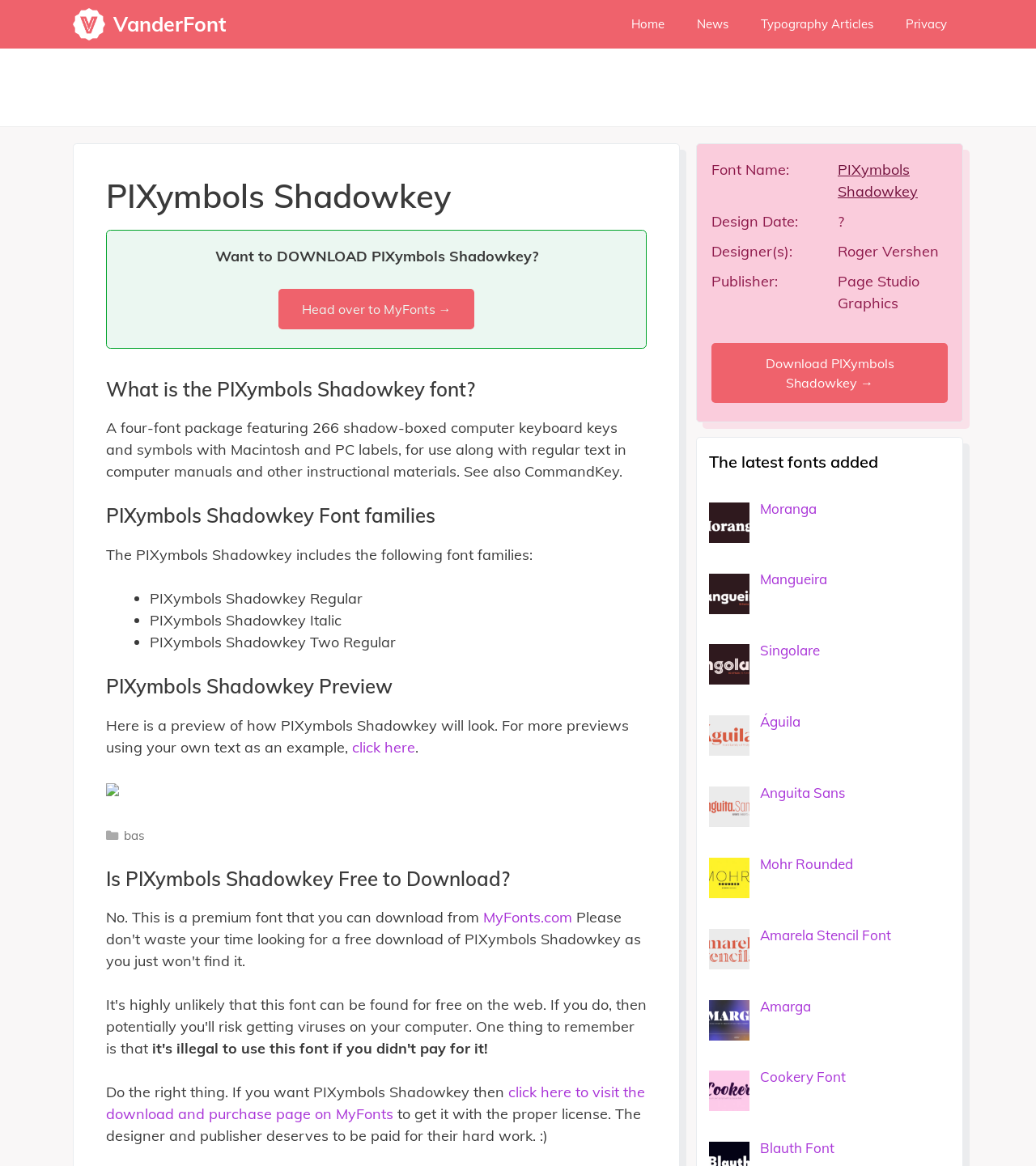Identify the bounding box coordinates of the HTML element based on this description: "Download PIXymbols Shadowkey →".

[0.687, 0.294, 0.915, 0.345]